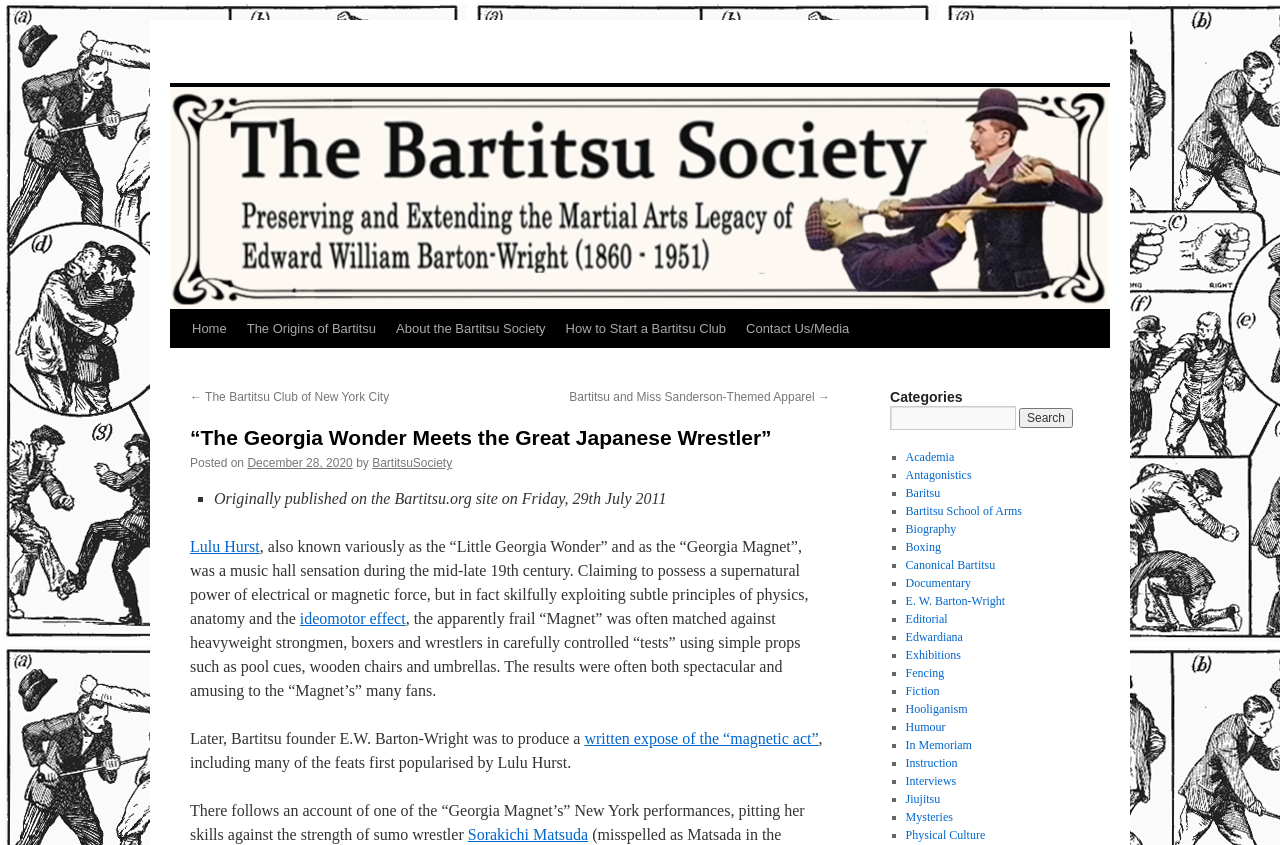What is the title of the article?
Provide an in-depth and detailed answer to the question.

I found the title of the article by looking at the heading element with the text '“The Georgia Wonder Meets the Great Japanese Wrestler”' which is located at the top of the webpage.